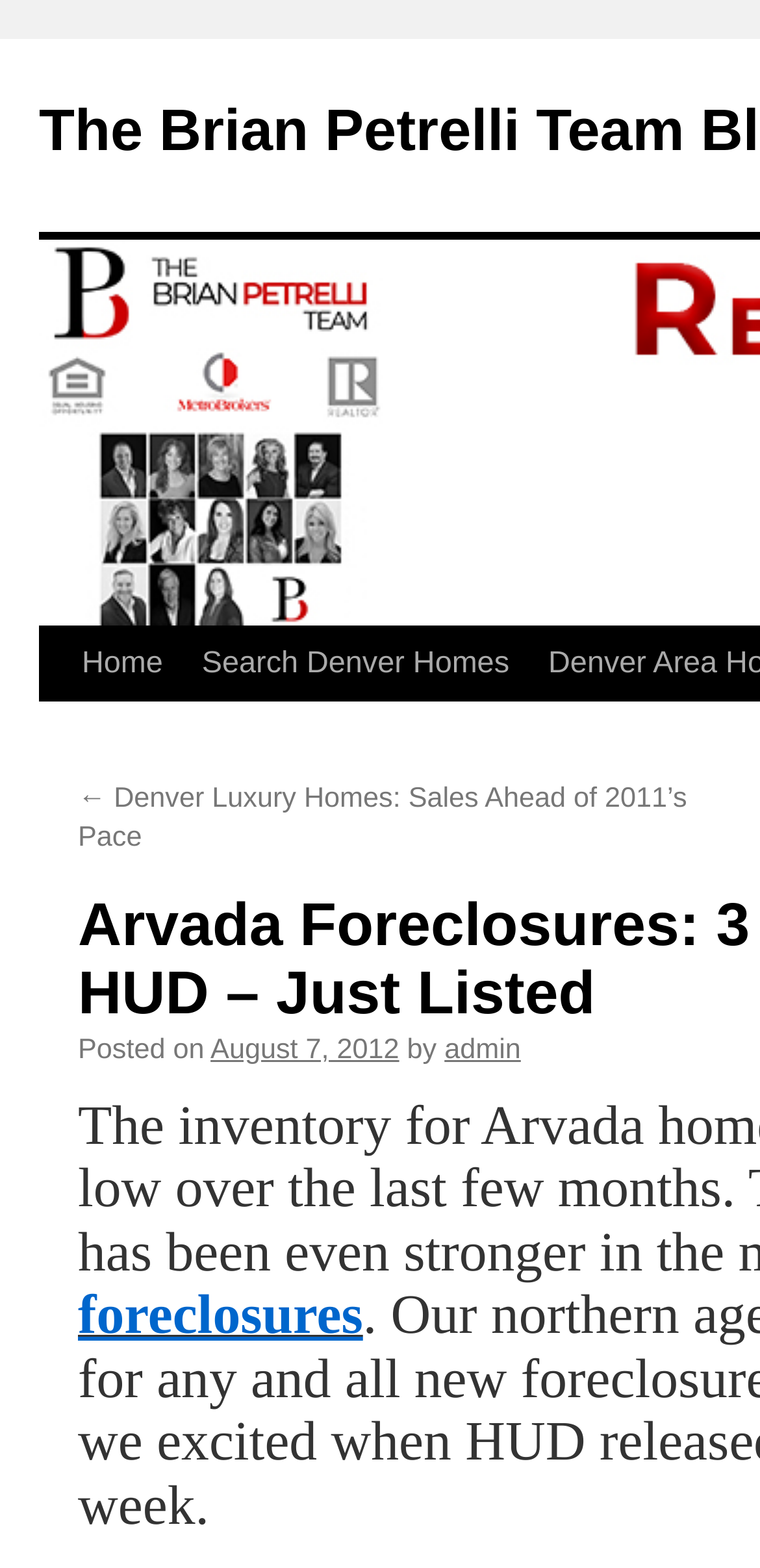Predict the bounding box coordinates of the UI element that matches this description: "admin". The coordinates should be in the format [left, top, right, bottom] with each value between 0 and 1.

[0.585, 0.707, 0.685, 0.727]